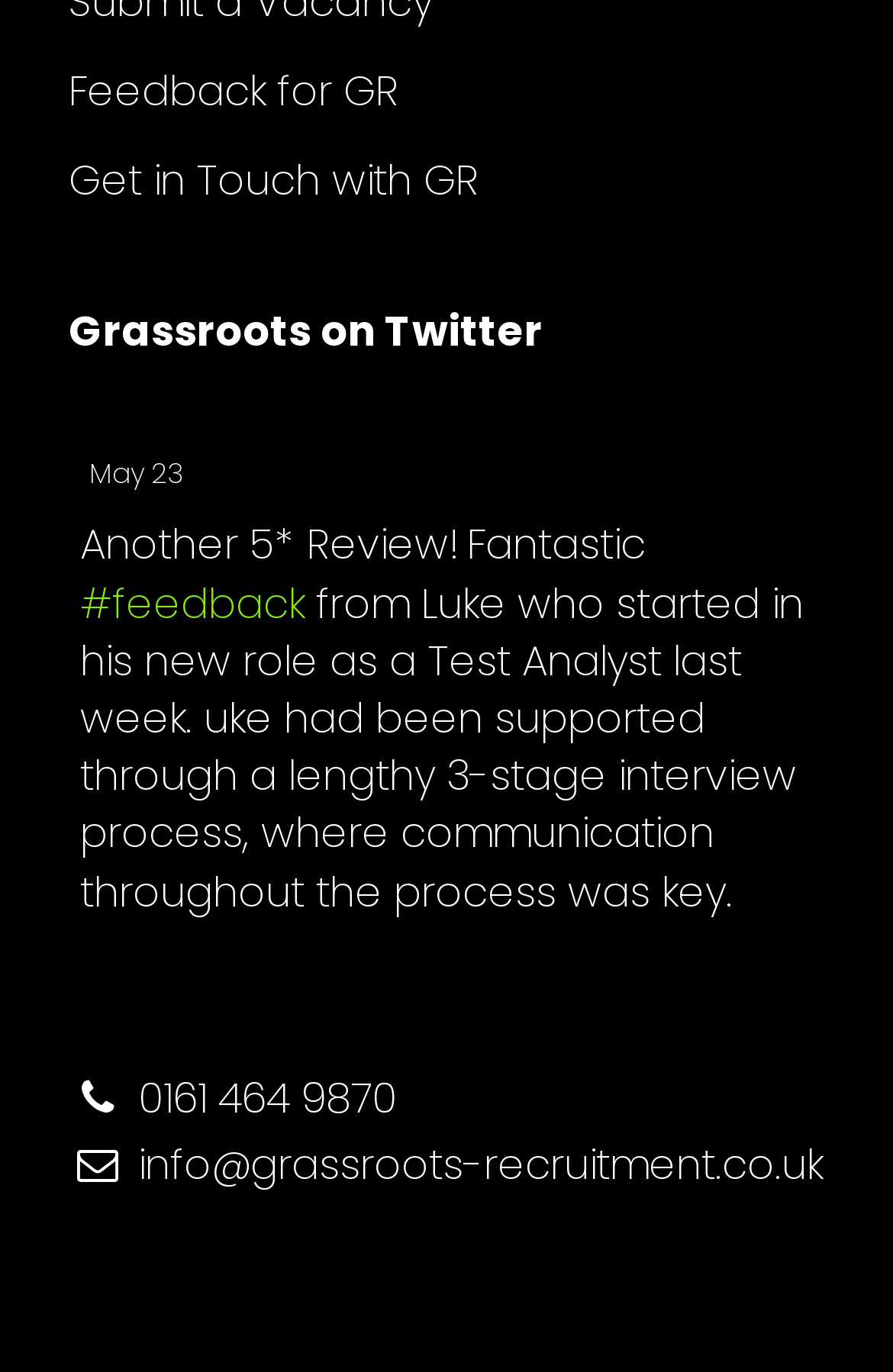Respond to the question below with a concise word or phrase:
What is the email address on the webpage?

info@grassroots-recruitment.co.uk